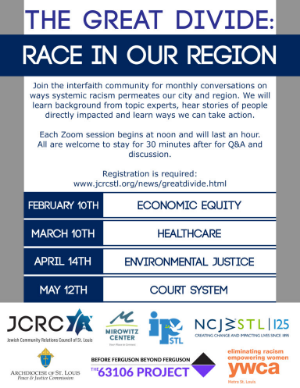How many sessions are scheduled for the event?
Provide a comprehensive and detailed answer to the question.

The poster mentions a schedule for the sessions, which includes four topics: Economic Equity, Healthcare, Environmental Justice, and Court System. This implies that there are four sessions scheduled for the event.